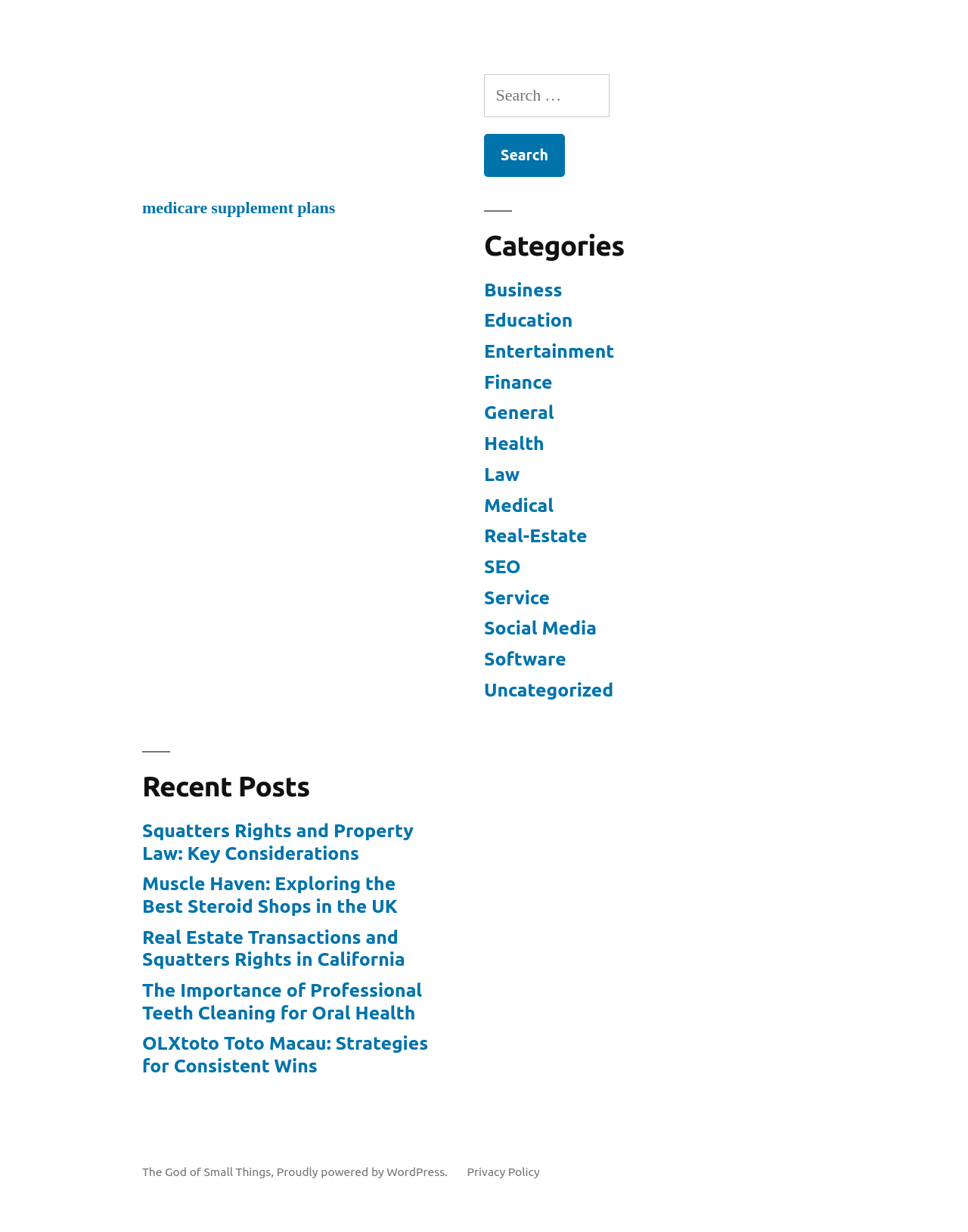Determine the bounding box coordinates for the UI element described. Format the coordinates as (top-left x, top-left y, bottom-right x, bottom-right y) and ensure all values are between 0 and 1. Element description: The God of Small Things

[0.147, 0.945, 0.28, 0.956]